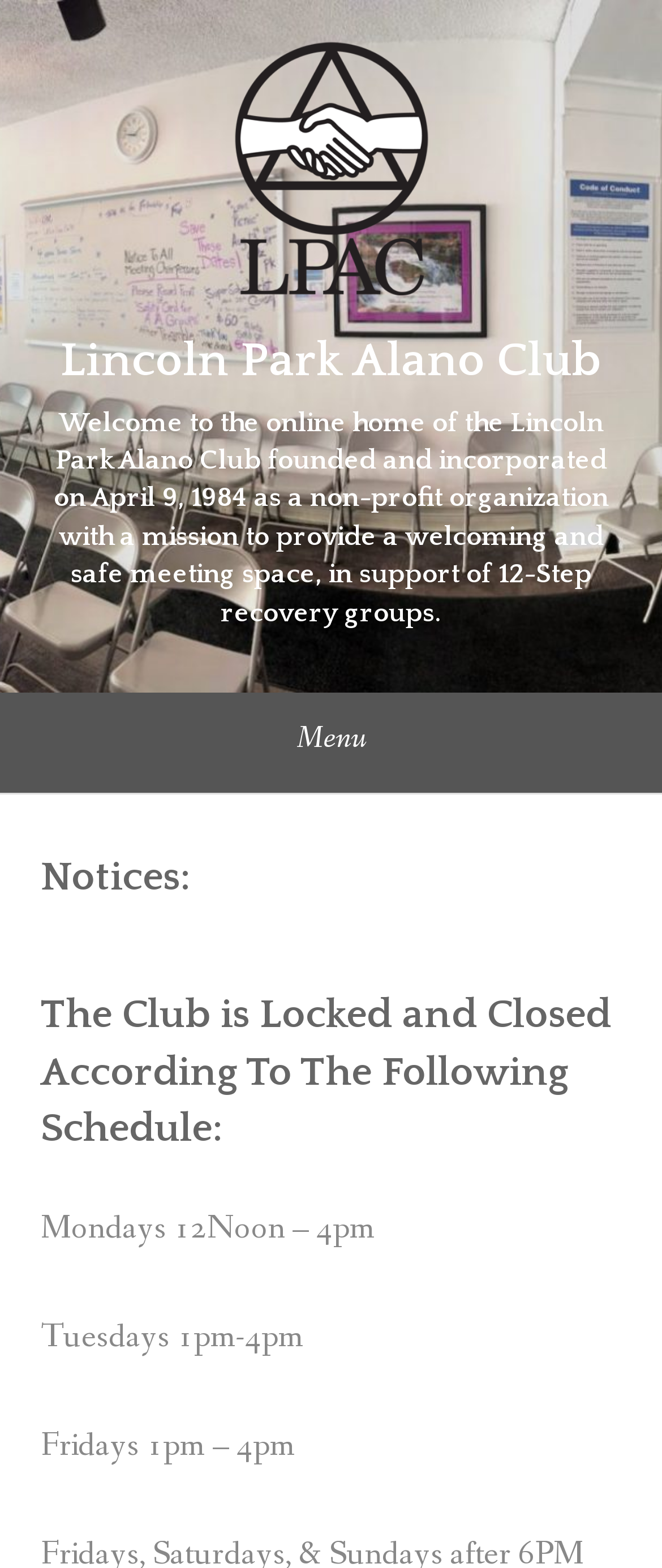Using the format (top-left x, top-left y, bottom-right x, bottom-right y), provide the bounding box coordinates for the described UI element. All values should be floating point numbers between 0 and 1: Lincoln Park Alano Club

[0.091, 0.213, 0.909, 0.246]